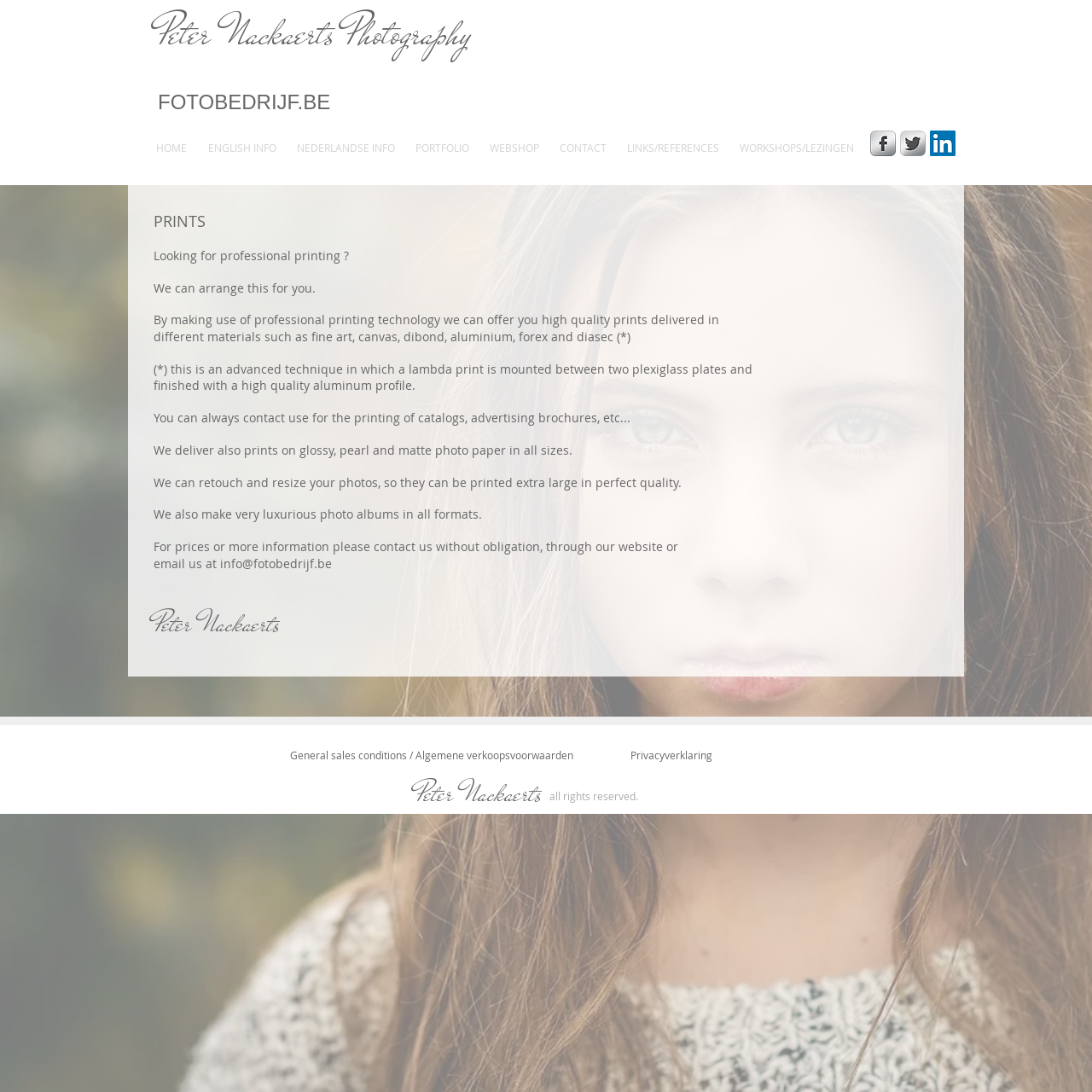Craft a detailed narrative of the webpage's structure and content.

This webpage is about Peter Nackaerts Photography, a photography business based in Antwerp, Belgium. At the top of the page, there is a heading with the business name and a navigation menu with links to different sections of the website, including Home, English Info, Portfolio, and Contact.

Below the navigation menu, there is a social bar with links to the business's Facebook, Twitter, and LinkedIn profiles, each represented by a metallic icon.

The main content of the page is divided into two sections. The top section has a heading "PRINTS" and provides information about the business's printing services. There are several paragraphs of text describing the different printing options available, including fine art, canvas, and diasec, as well as the ability to retouch and resize photos. There is also a link to contact the business for more information or to request a quote.

The bottom section of the page contains copyright information and links to the business's general sales conditions and privacy policy.

Overall, the webpage is focused on providing information about Peter Nackaerts Photography's services and expertise, with a clean and organized layout that makes it easy to navigate.